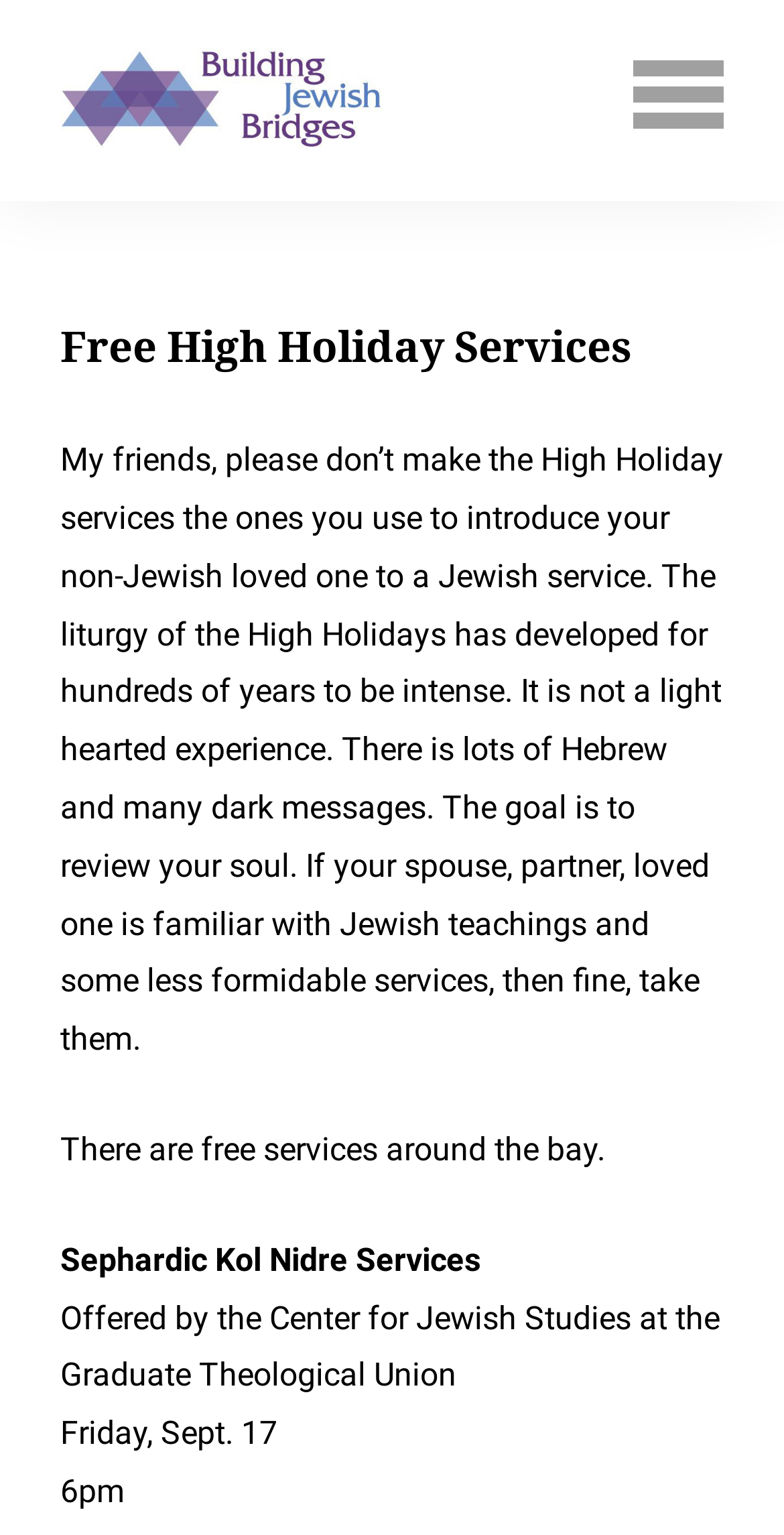Please extract the title of the webpage.

Free High Holiday Services